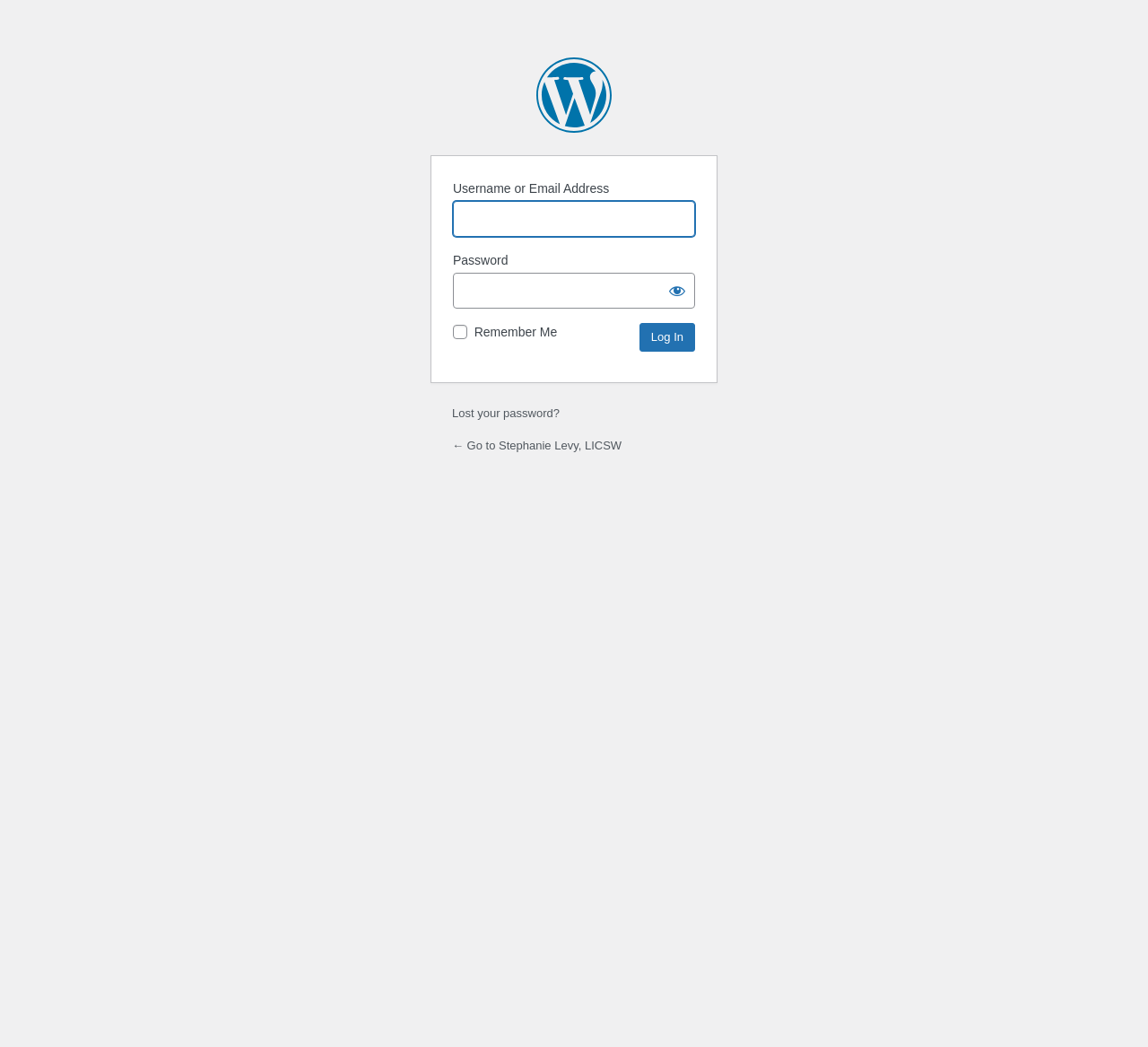Generate the title text from the webpage.

Powered by WordPress